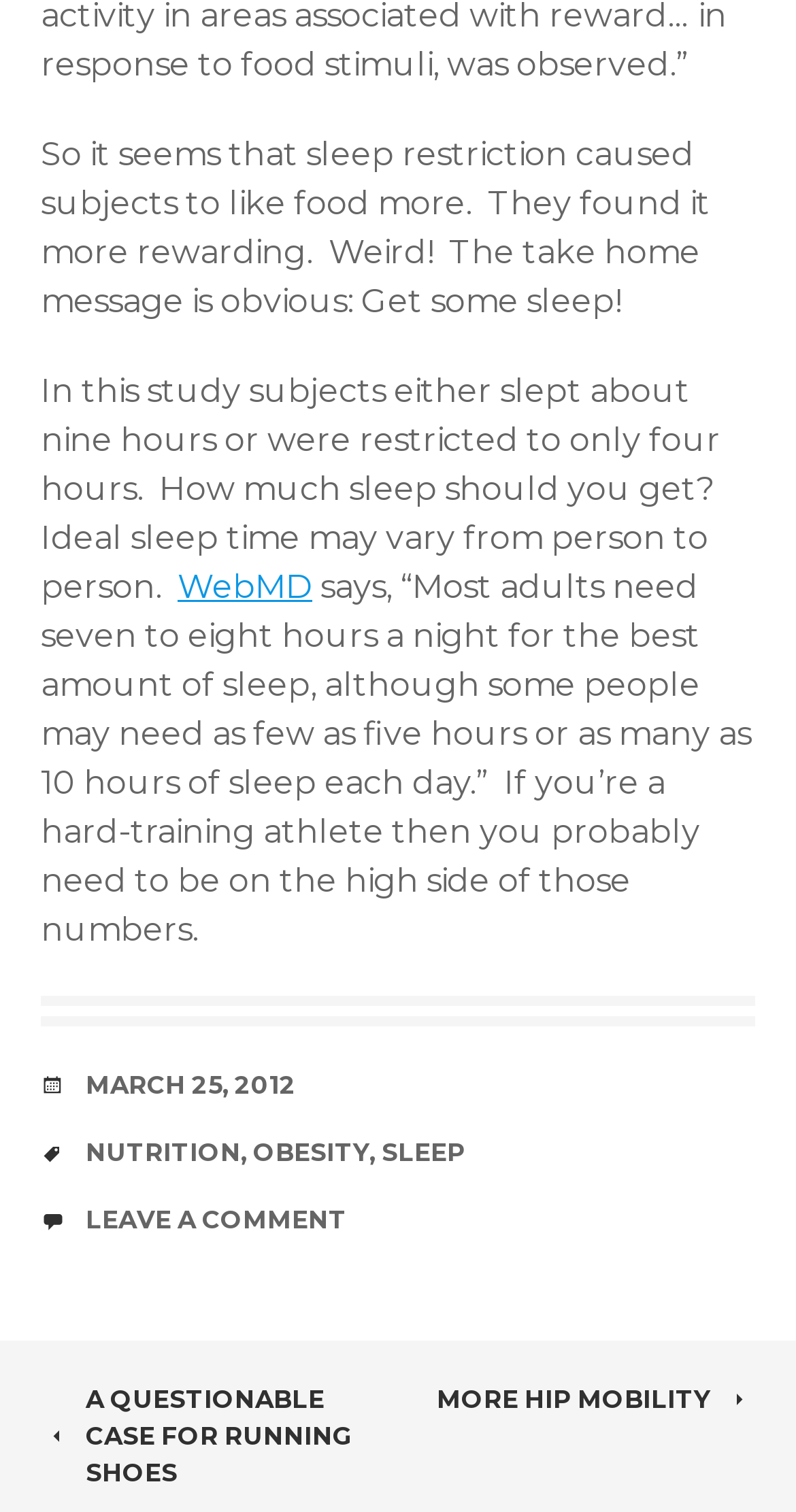Please identify the bounding box coordinates of the element that needs to be clicked to perform the following instruction: "Read the article posted on MARCH 25, 2012".

[0.108, 0.707, 0.372, 0.727]